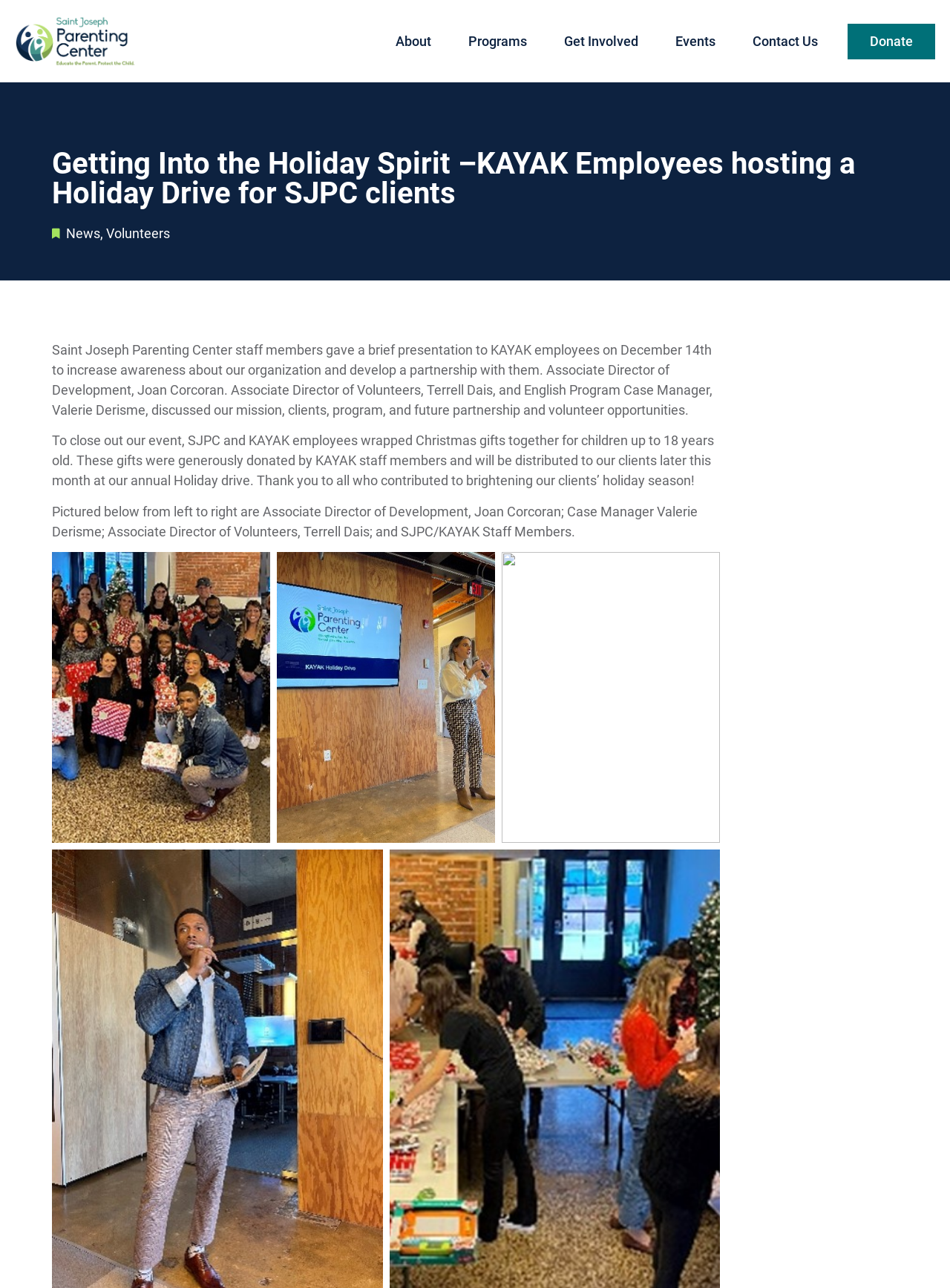Find the bounding box of the element with the following description: "Contact Us". The coordinates must be four float numbers between 0 and 1, formatted as [left, top, right, bottom].

[0.777, 0.019, 0.877, 0.045]